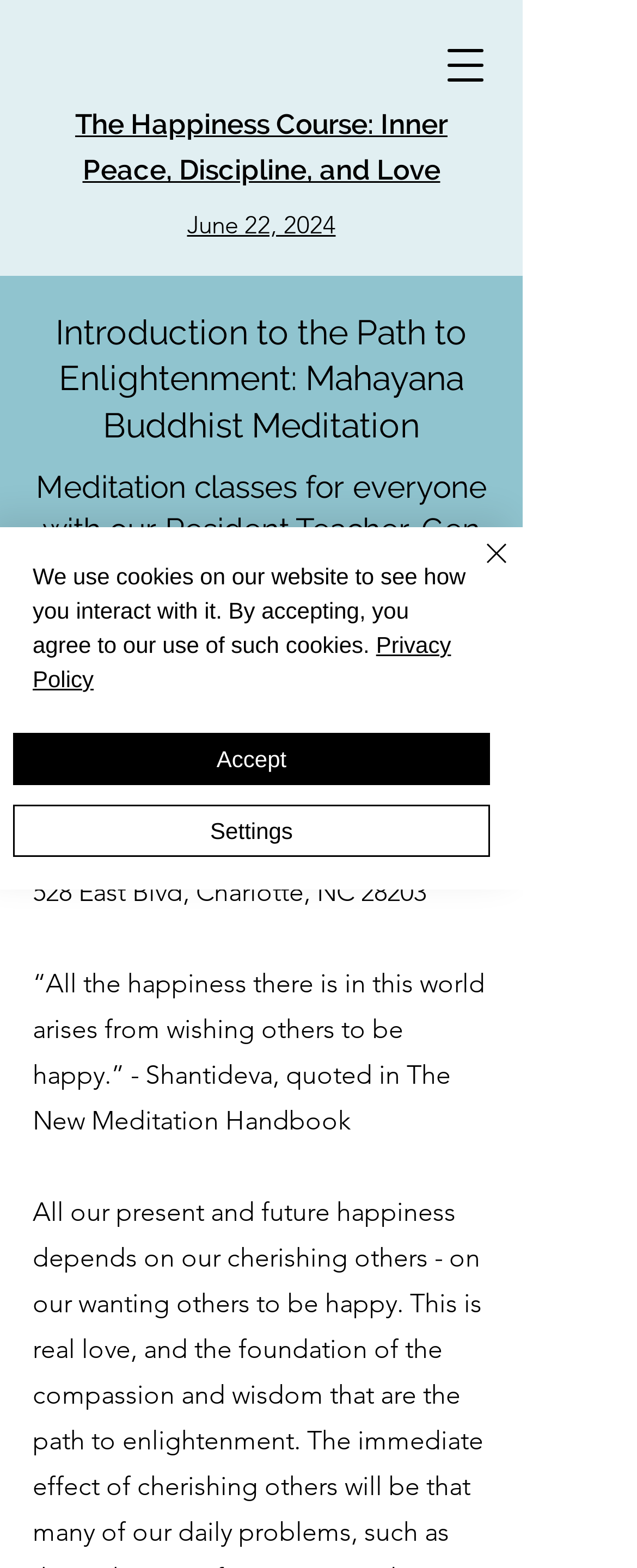Bounding box coordinates are specified in the format (top-left x, top-left y, bottom-right x, bottom-right y). All values are floating point numbers bounded between 0 and 1. Please provide the bounding box coordinate of the region this sentence describes: Privacy Policy

[0.051, 0.403, 0.708, 0.441]